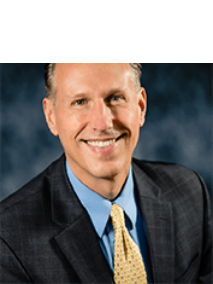Answer the question using only one word or a concise phrase: What is the man's likely profession?

Finance sector